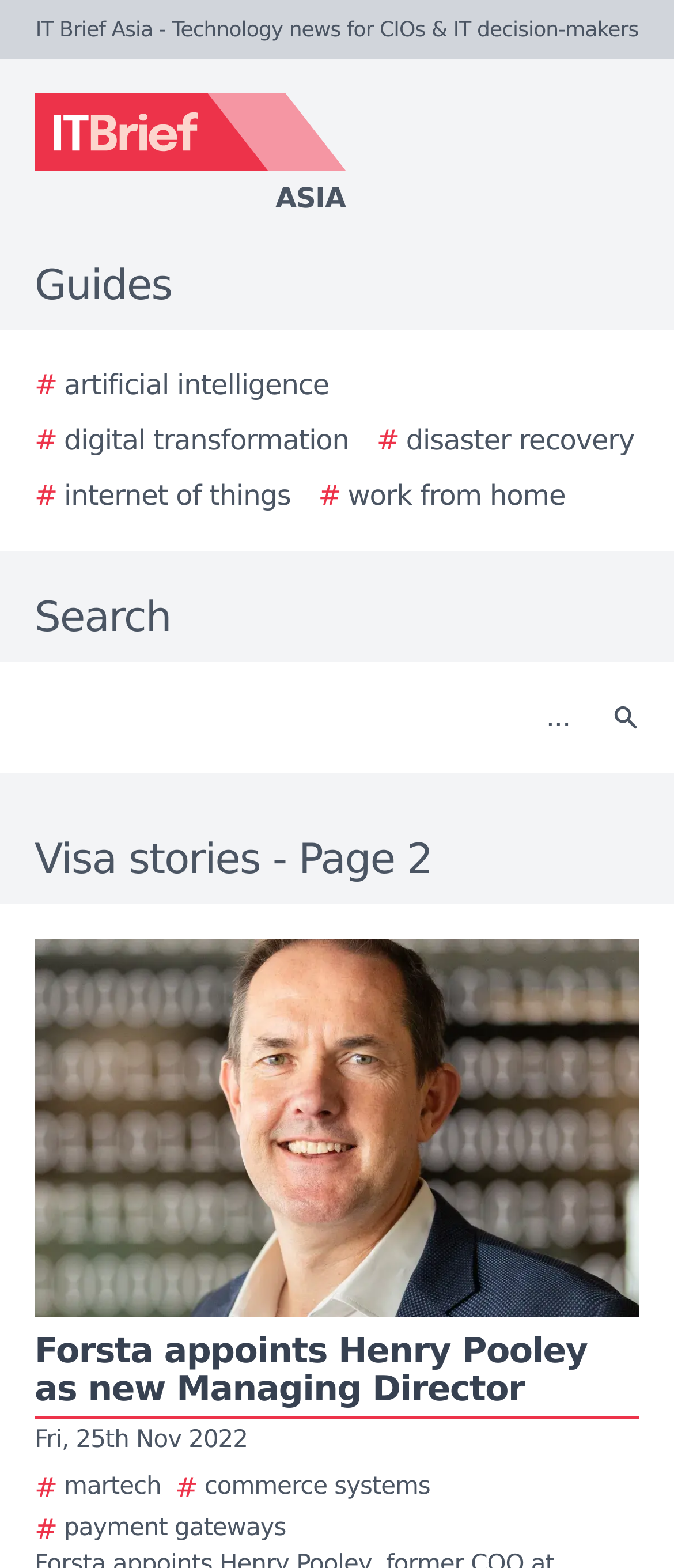How many guides are listed on the webpage?
Craft a detailed and extensive response to the question.

I counted the number of links with guide-related text, which are '# artificial intelligence', '# digital transformation', '# disaster recovery', and '# internet of things'. There are four of them.